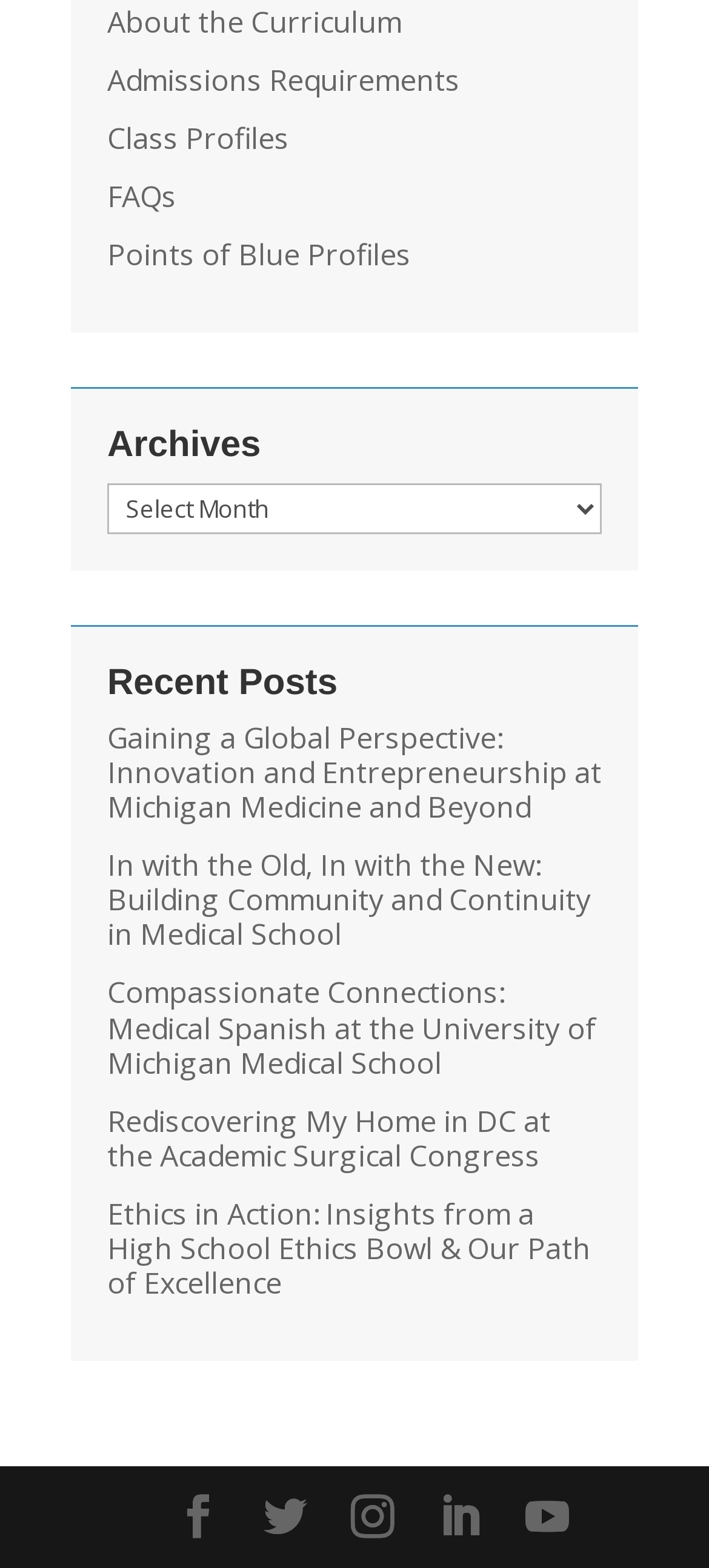Find the coordinates for the bounding box of the element with this description: "Admissions Requirements".

[0.151, 0.038, 0.649, 0.063]